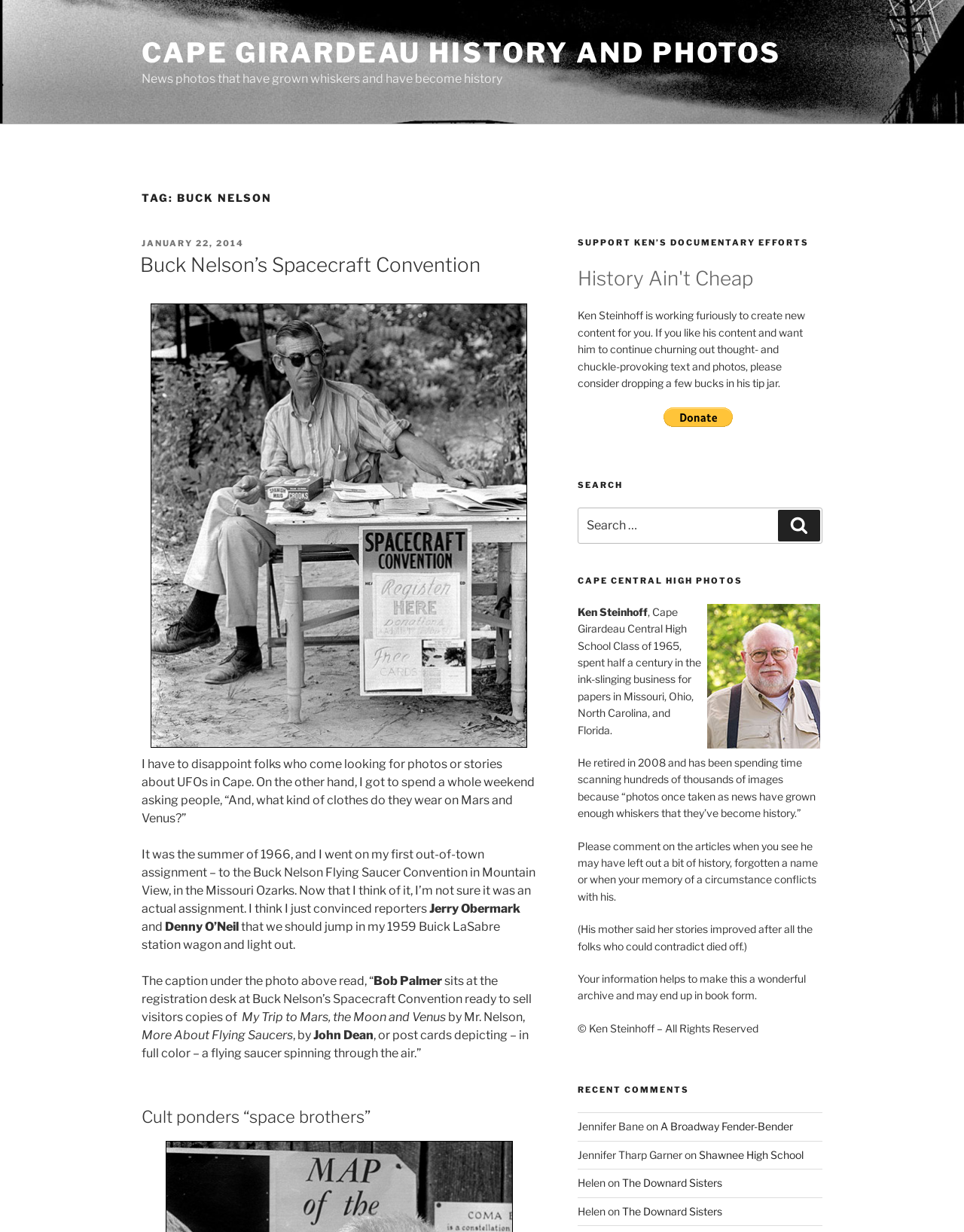Find the bounding box coordinates for the UI element that matches this description: "Search".

[0.807, 0.414, 0.851, 0.44]